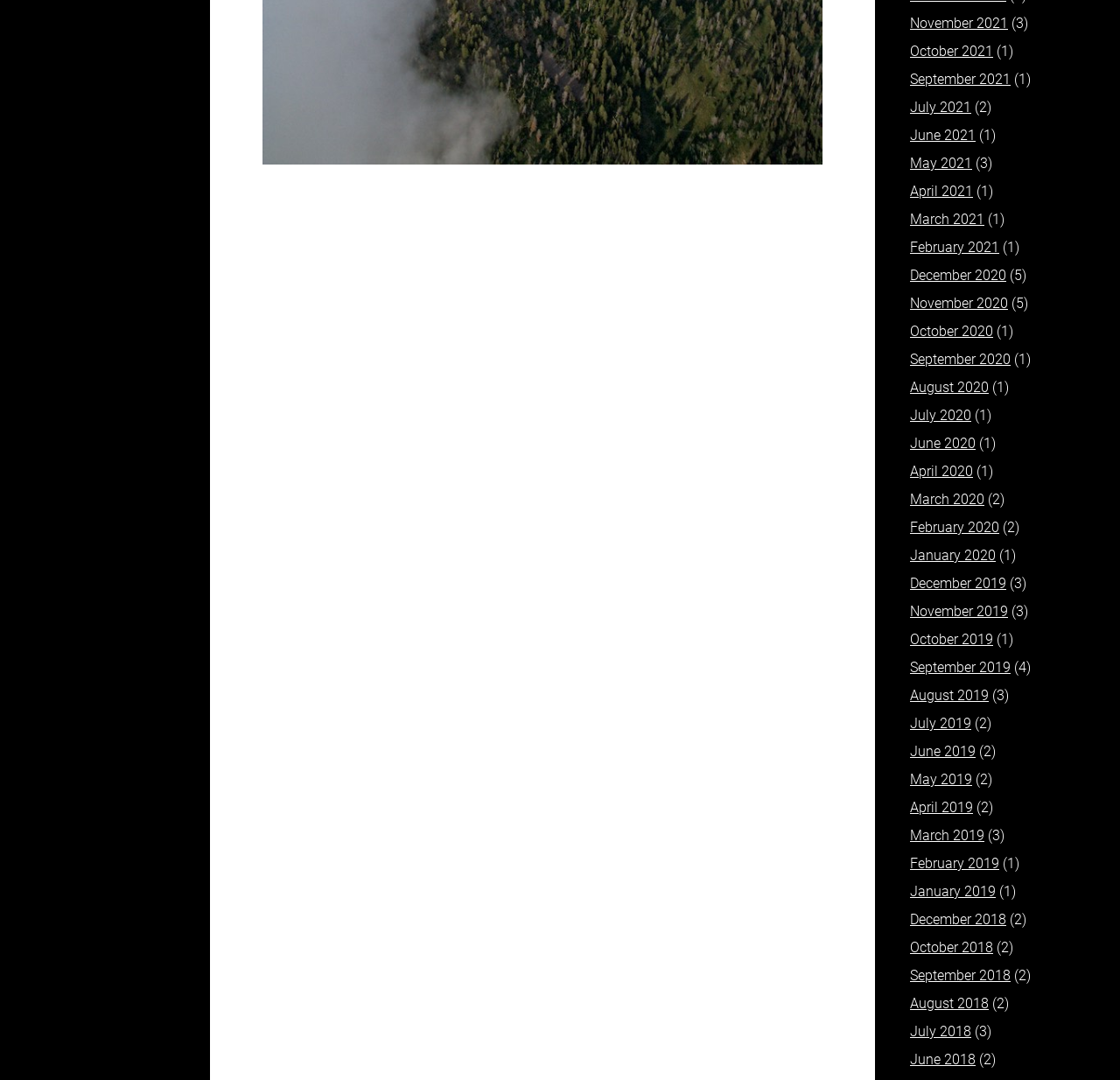Please identify the bounding box coordinates of the area that needs to be clicked to fulfill the following instruction: "View June 2021."

[0.812, 0.118, 0.871, 0.133]